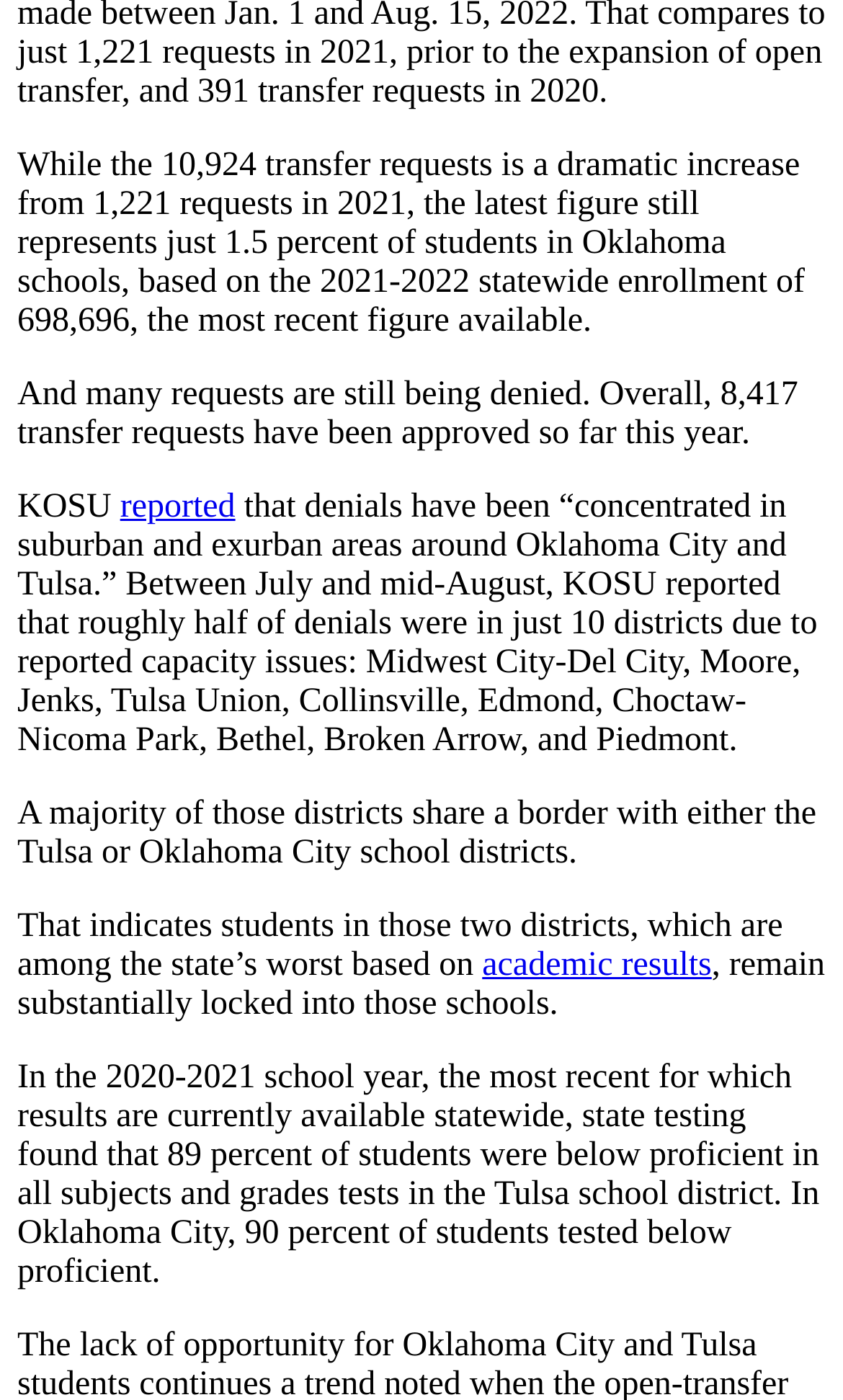Locate the bounding box of the UI element described by: "academic results" in the given webpage screenshot.

[0.572, 0.676, 0.844, 0.702]